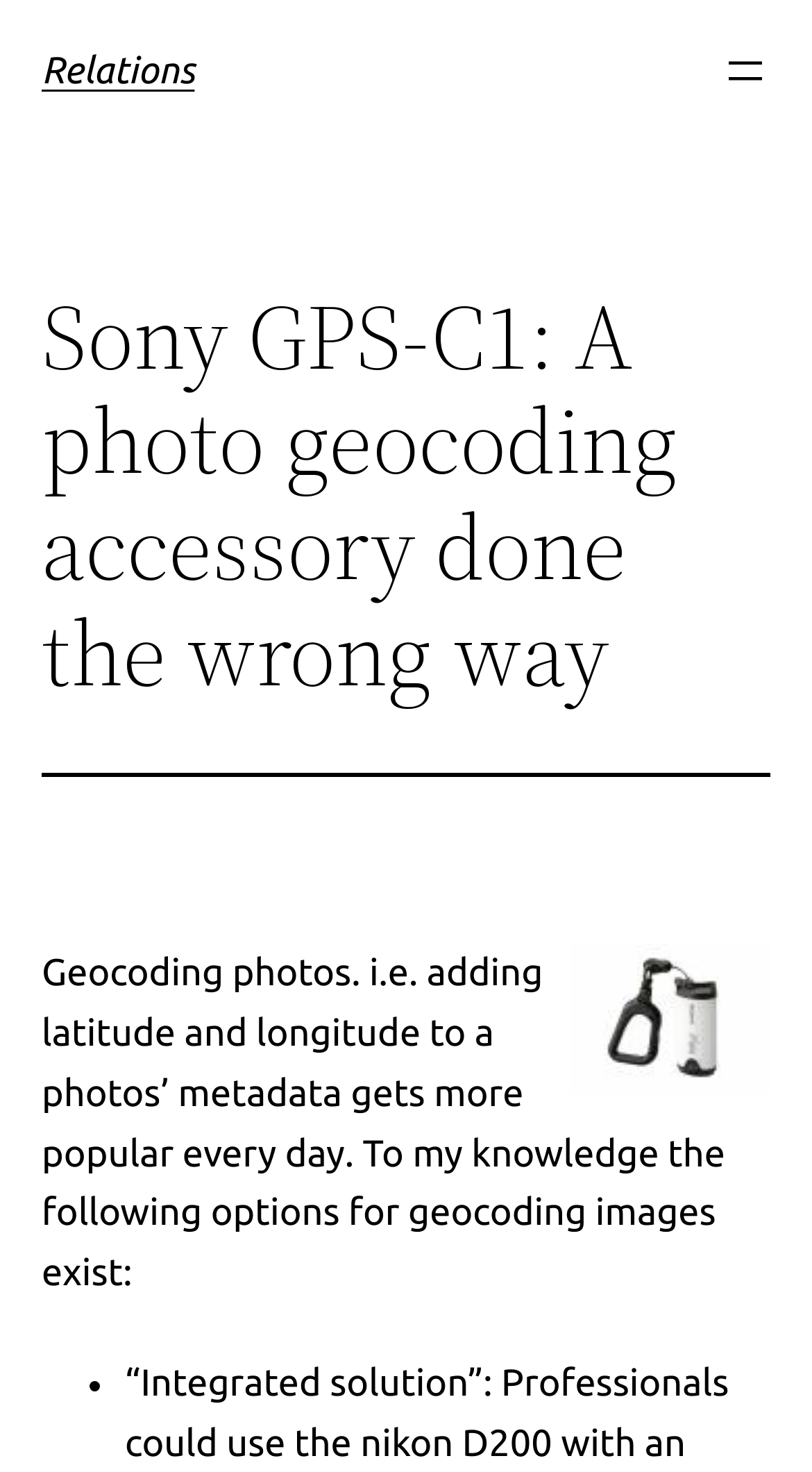Explain the features and main sections of the webpage comprehensively.

The webpage is about the Sony GPS-C1, a photo geocoding accessory. At the top, there is a heading that reads "Relations" and a link with the same text. Below this, there is a button to open a menu, located at the top right corner of the page. 

The main content of the page starts with a heading that describes the Sony GPS-C1 as "A photo geocoding accessory done the wrong way". This heading spans across the top of the page, from the left edge to the right edge. 

Below the heading, there is a horizontal separator line that divides the page into two sections. In the top section, there is an image of the Sony GPS-C1, located at the top right corner. 

In the bottom section, there is a block of text that discusses geocoding photos, explaining that it involves adding latitude and longitude to a photo's metadata. The text mentions that this practice is becoming increasingly popular. 

Following the text, there is a list, indicated by a bullet point, but the content of the list is not specified.